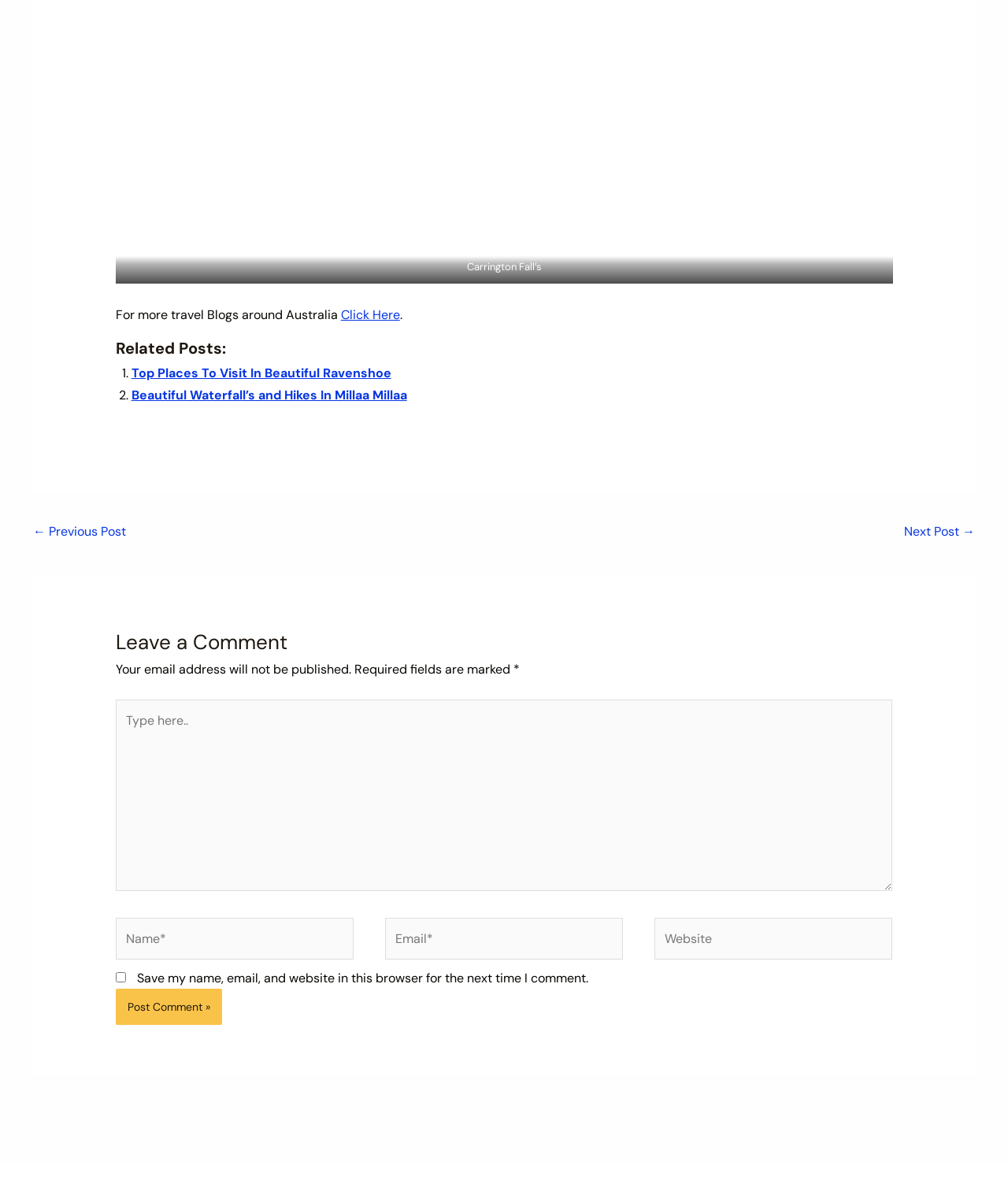Please specify the bounding box coordinates of the clickable section necessary to execute the following command: "Go to the HOW WE TEACH page".

None